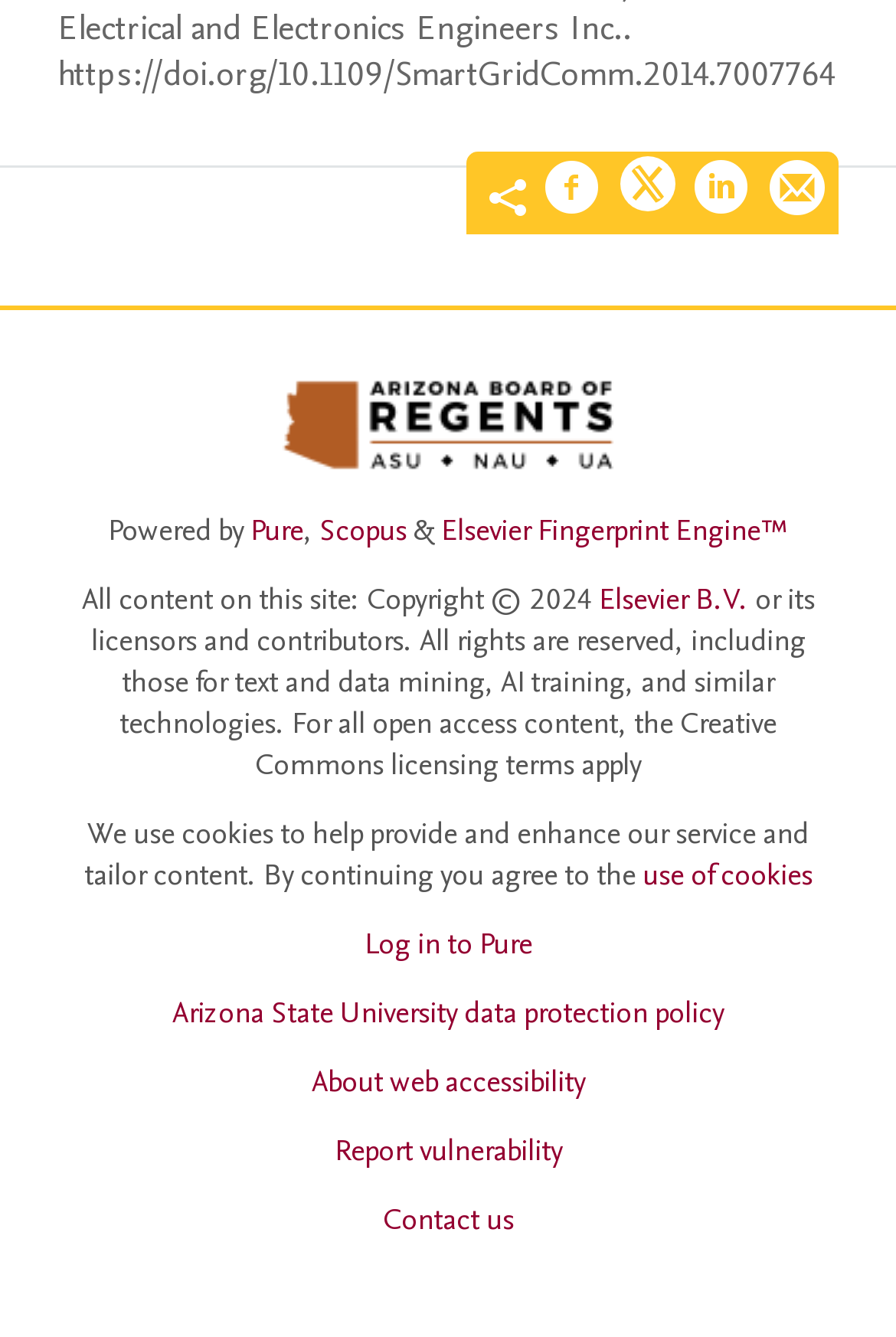Determine the coordinates of the bounding box that should be clicked to complete the instruction: "Log in to Pure". The coordinates should be represented by four float numbers between 0 and 1: [left, top, right, bottom].

[0.406, 0.69, 0.594, 0.721]